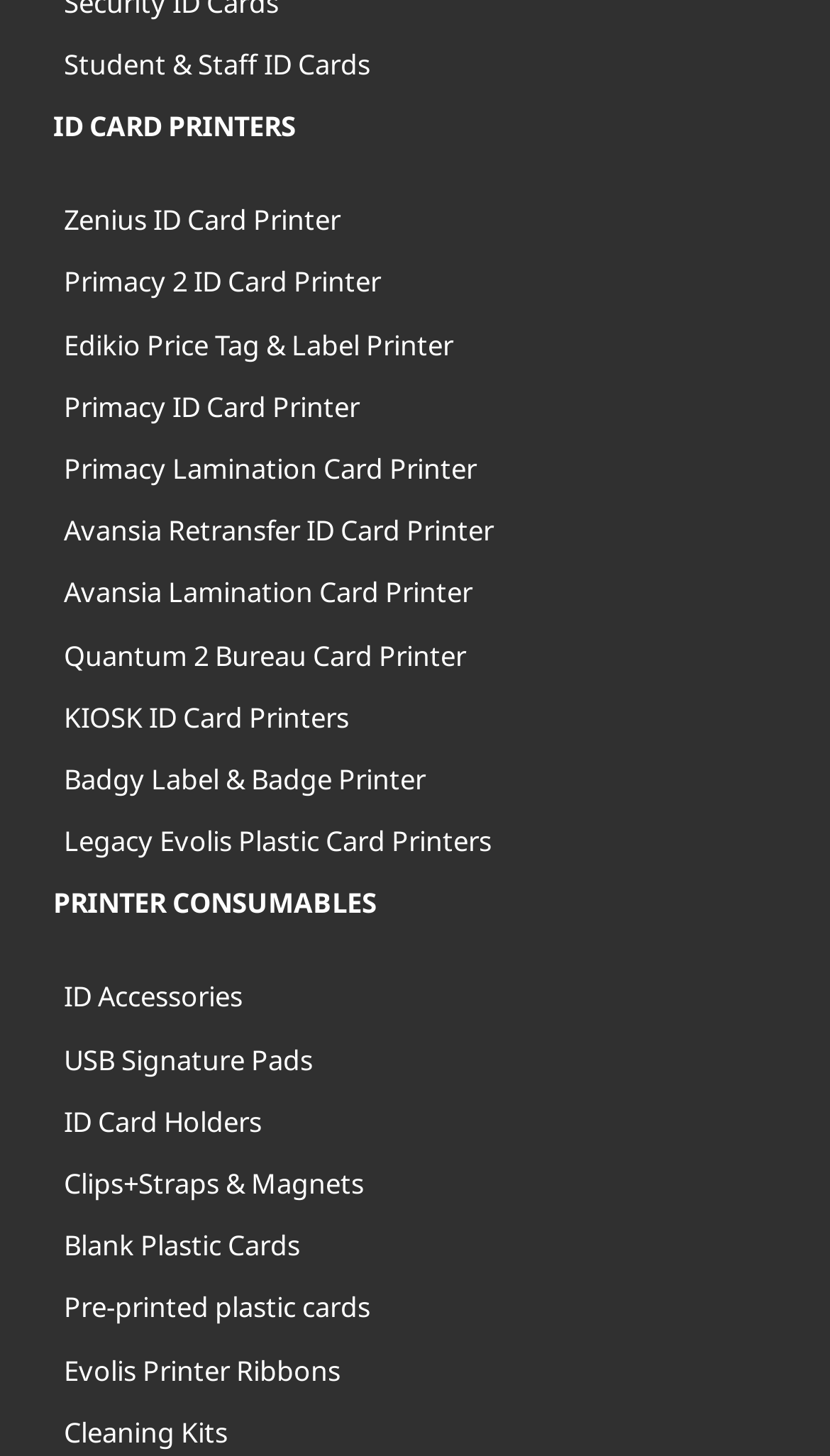Based on the visual content of the image, answer the question thoroughly: How many categories are listed on the webpage?

I found two main categories on the webpage: ID card printers and printer consumables, with several subcategories and items listed under each category.